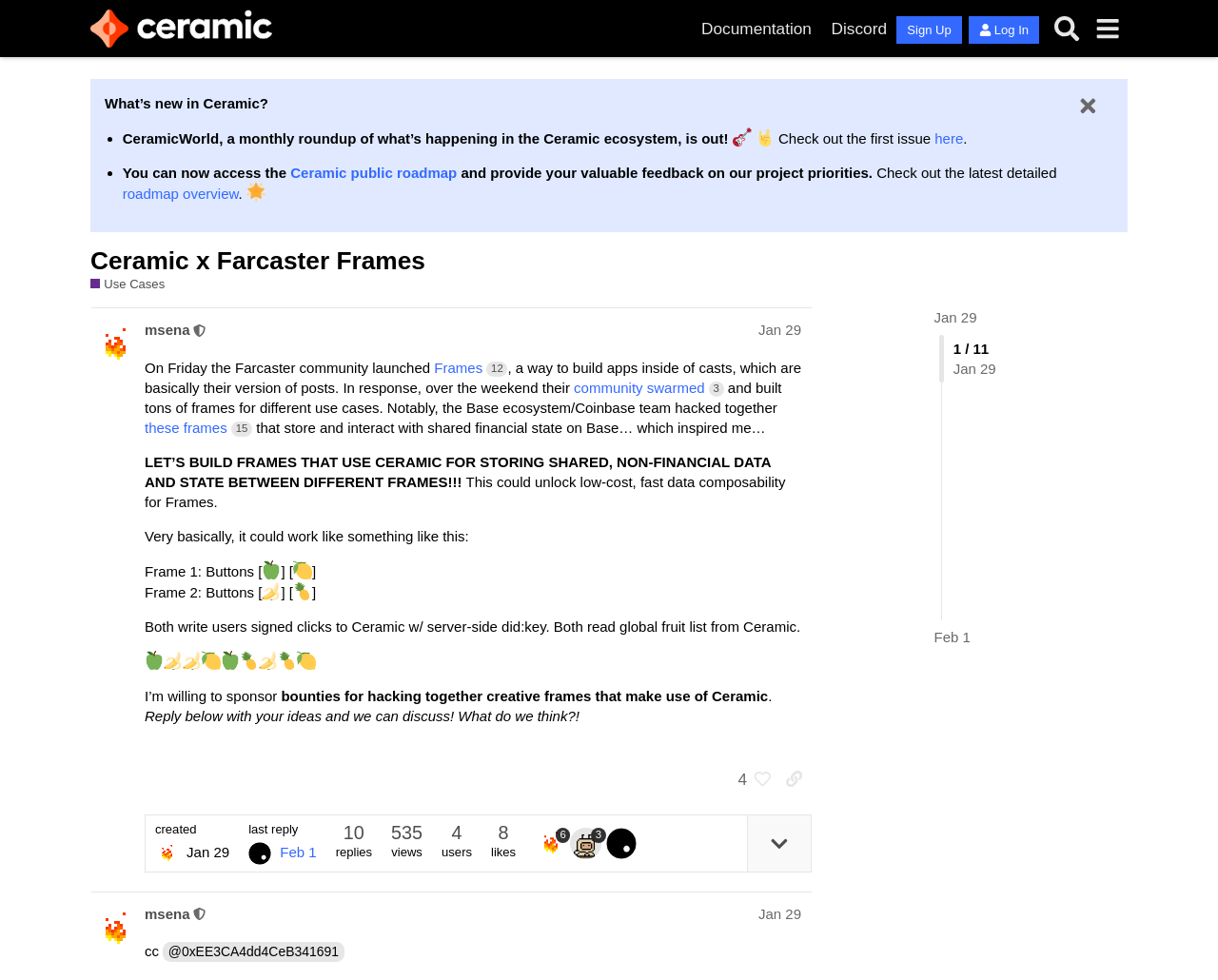Identify the bounding box coordinates of the specific part of the webpage to click to complete this instruction: "Check out the first issue of CeramicWorld".

[0.767, 0.133, 0.791, 0.149]